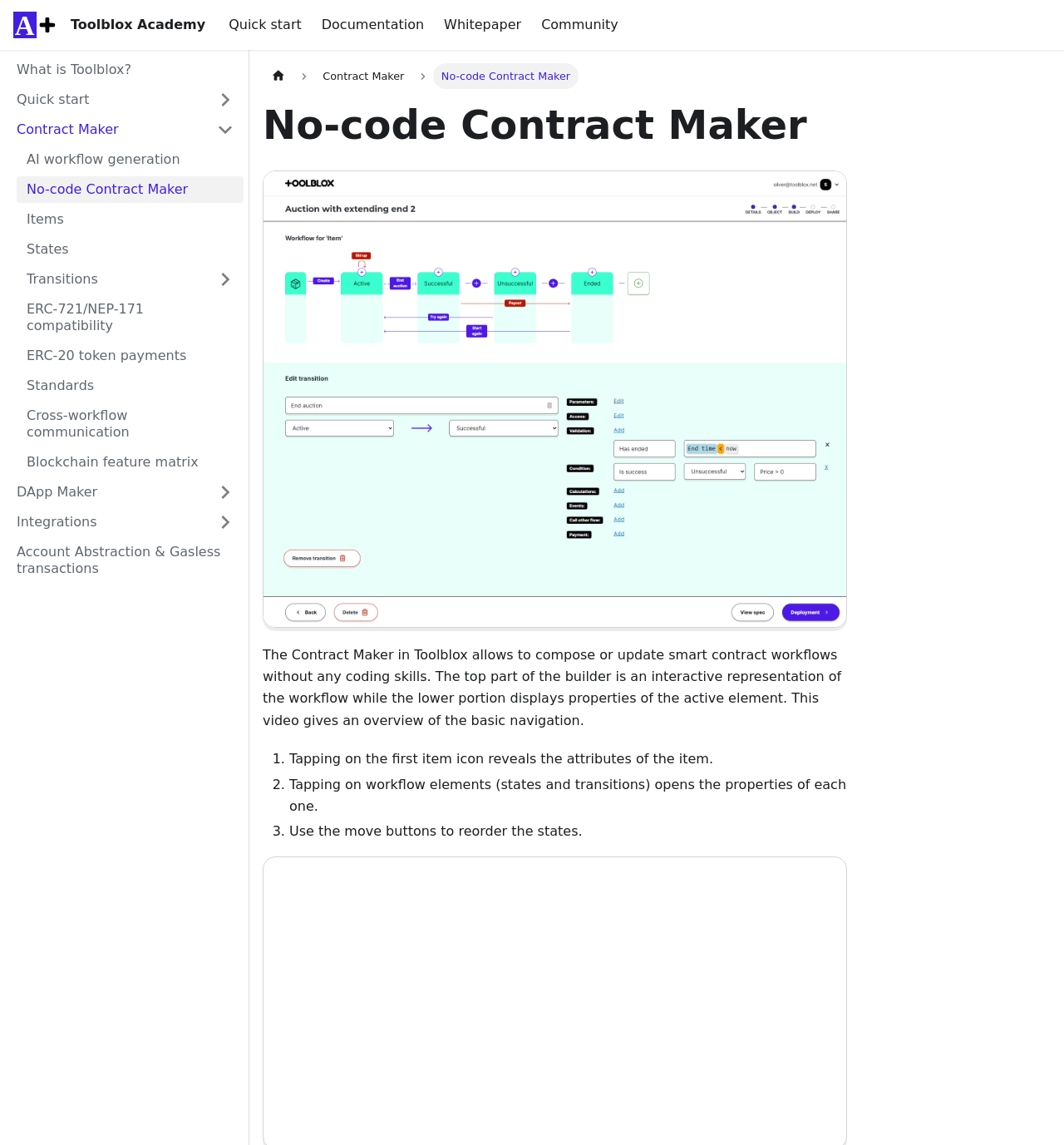With reference to the image, please provide a detailed answer to the following question: What is the purpose of the Contract Maker?

The purpose of the Contract Maker can be found in the text description below the 'Builder example screenshot' image. It says 'The Contract Maker in Toolblox allows to compose or update smart contract workflows without any coding skills.' This indicates that the Contract Maker is a tool for creating or updating smart contract workflows without requiring coding knowledge.